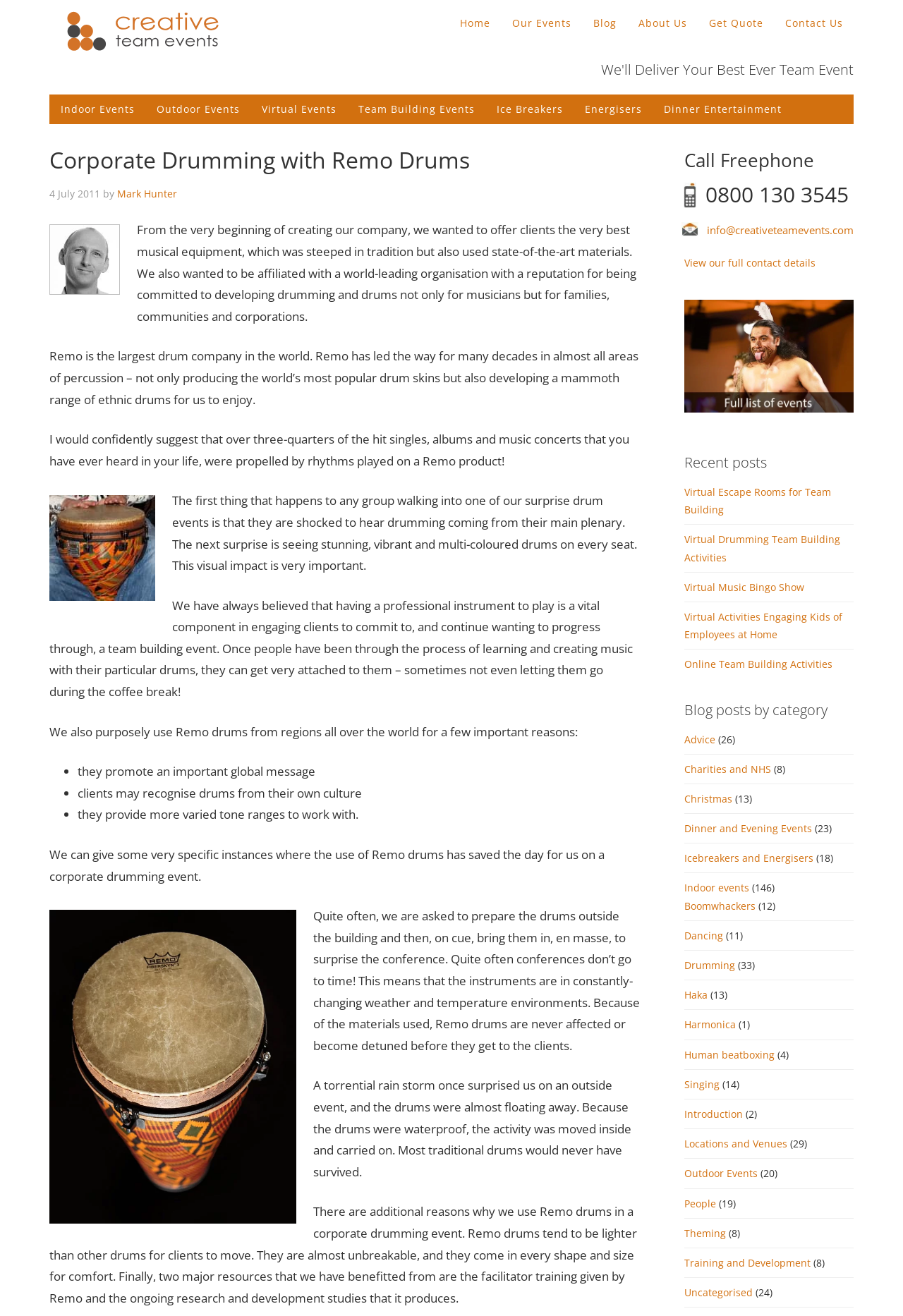Find the bounding box coordinates for the element that must be clicked to complete the instruction: "View full contact details". The coordinates should be four float numbers between 0 and 1, indicated as [left, top, right, bottom].

[0.758, 0.194, 0.903, 0.205]